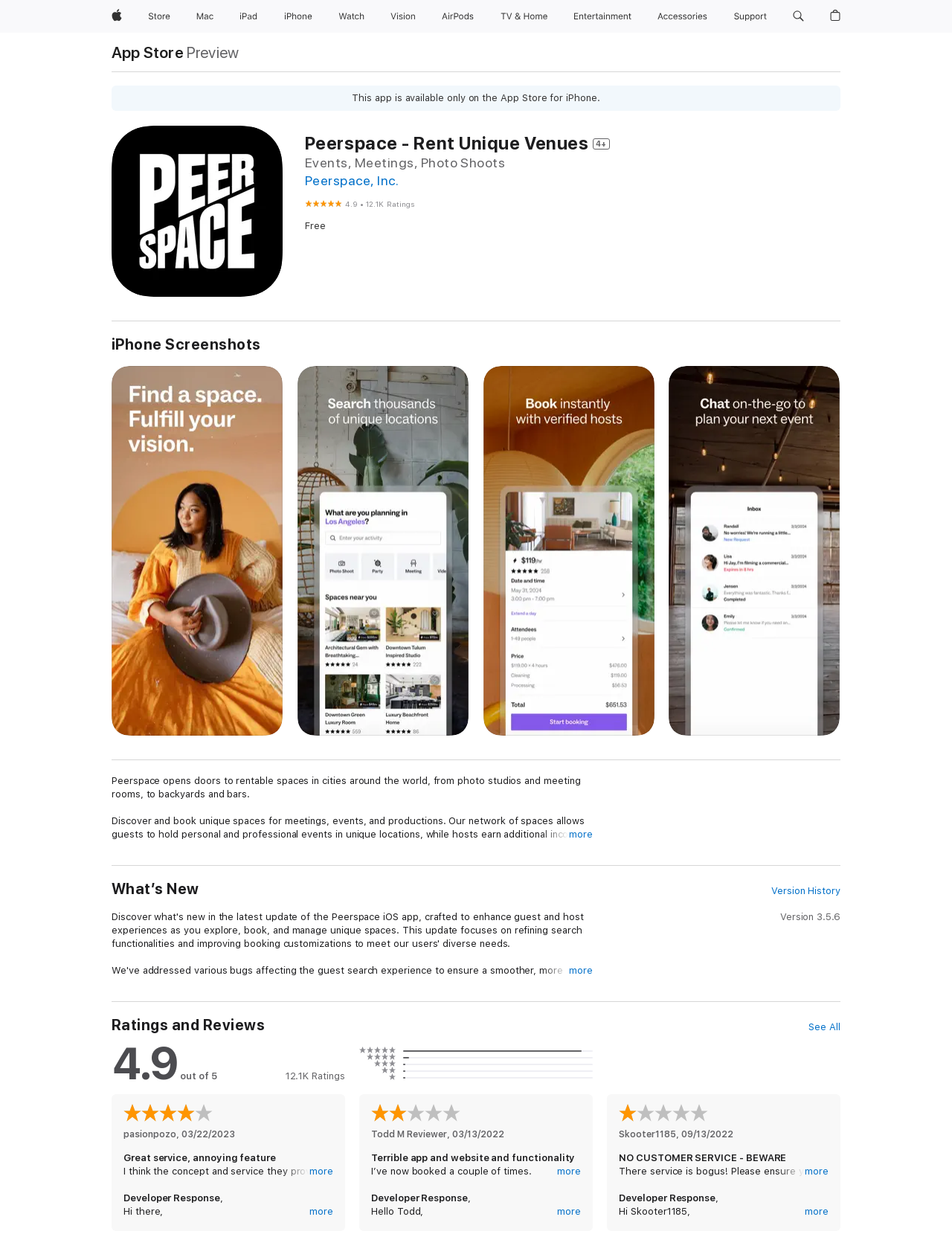Can you determine the main header of this webpage?

Peerspace - Rent Unique Venues 4+